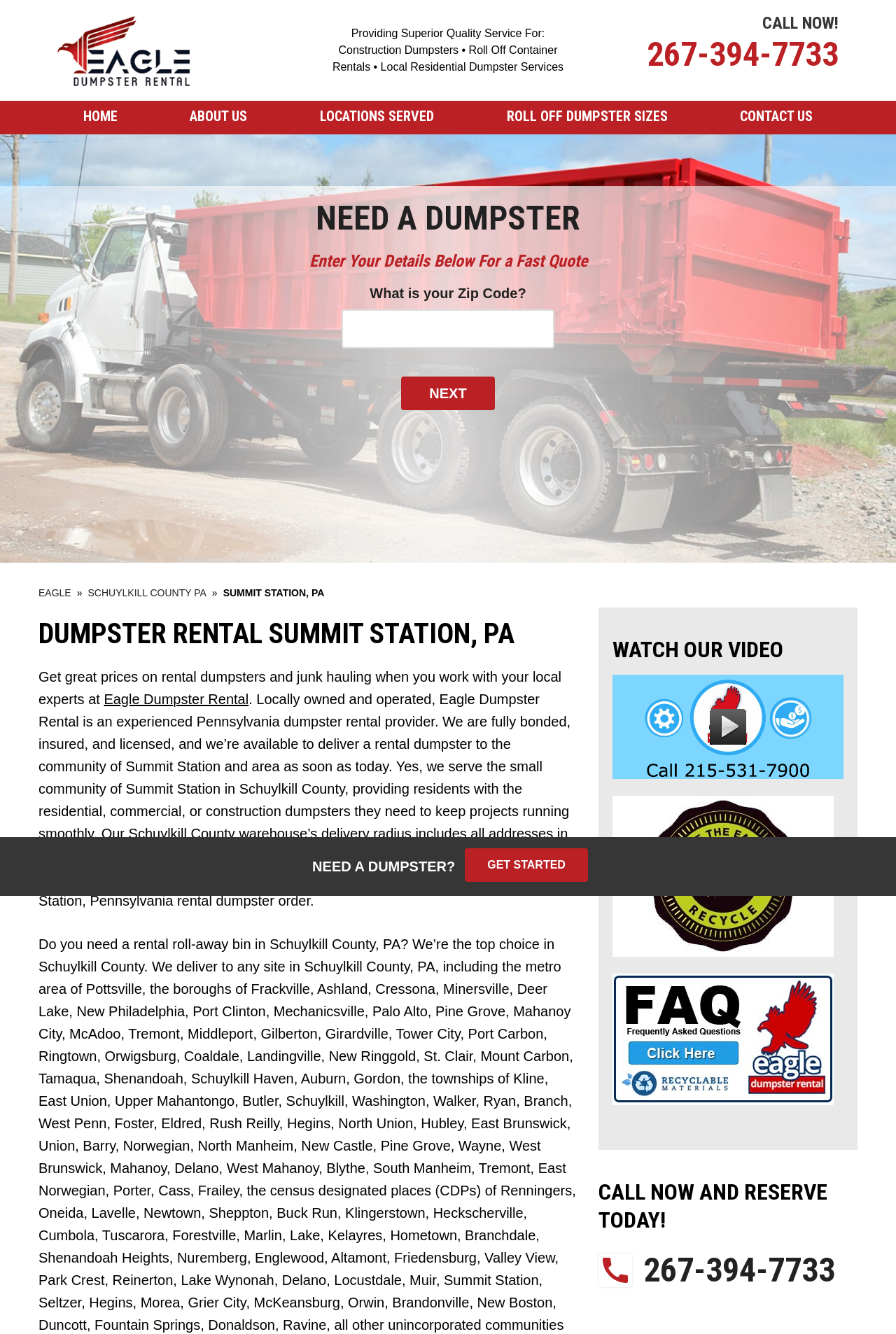Please provide the bounding box coordinates for the UI element as described: "CONTACT US". The coordinates must be four floats between 0 and 1, represented as [left, top, right, bottom].

[0.806, 0.076, 0.927, 0.101]